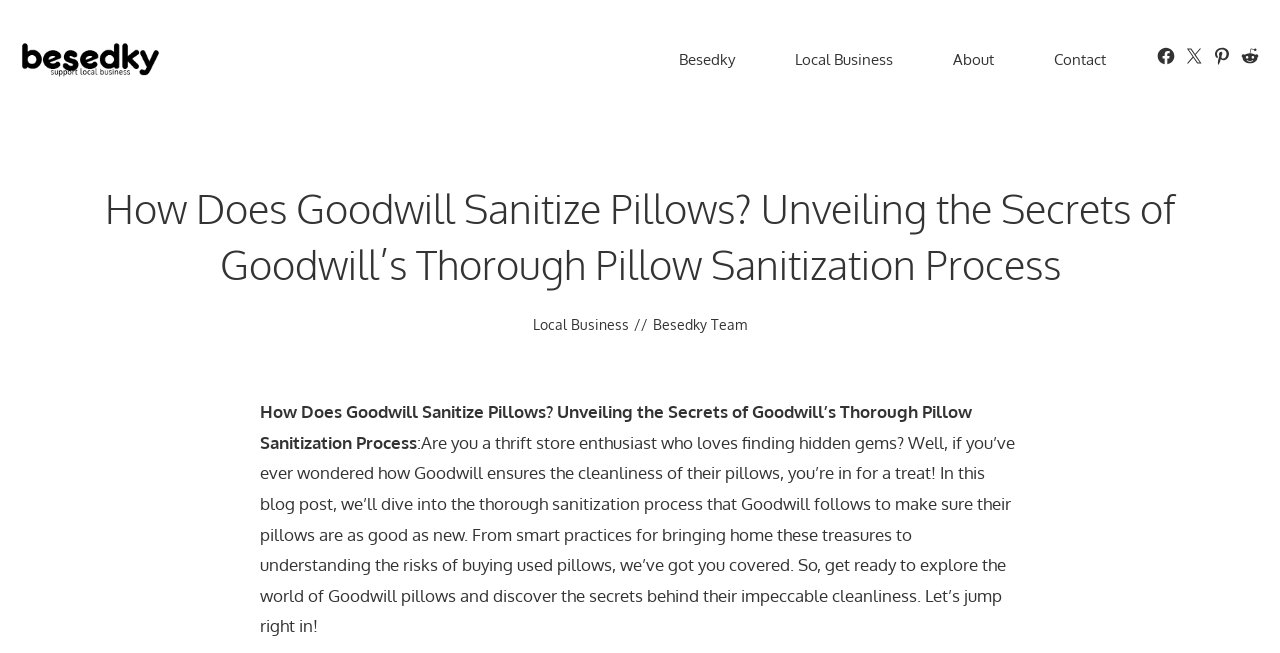Generate the text content of the main headline of the webpage.

How Does Goodwill Sanitize Pillows? Unveiling the Secrets of Goodwill’s Thorough Pillow Sanitization Process